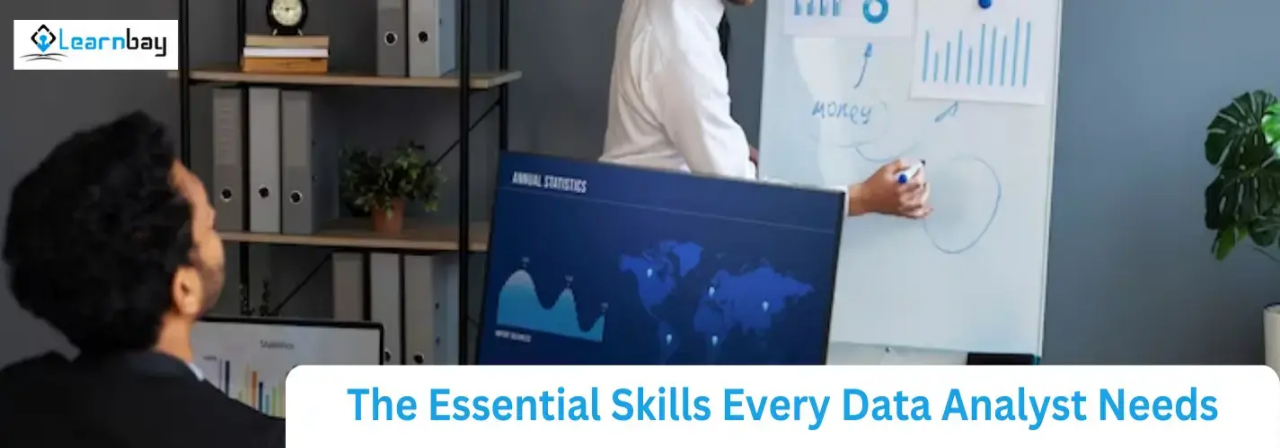Please provide a comprehensive answer to the question based on the screenshot: What is displayed on the large monitor?

The large monitor in the background displays insights, primarily focusing on annual statistics with a map highlighting data points globally, symbolizing the vast reach and importance of data analysis in today's world.